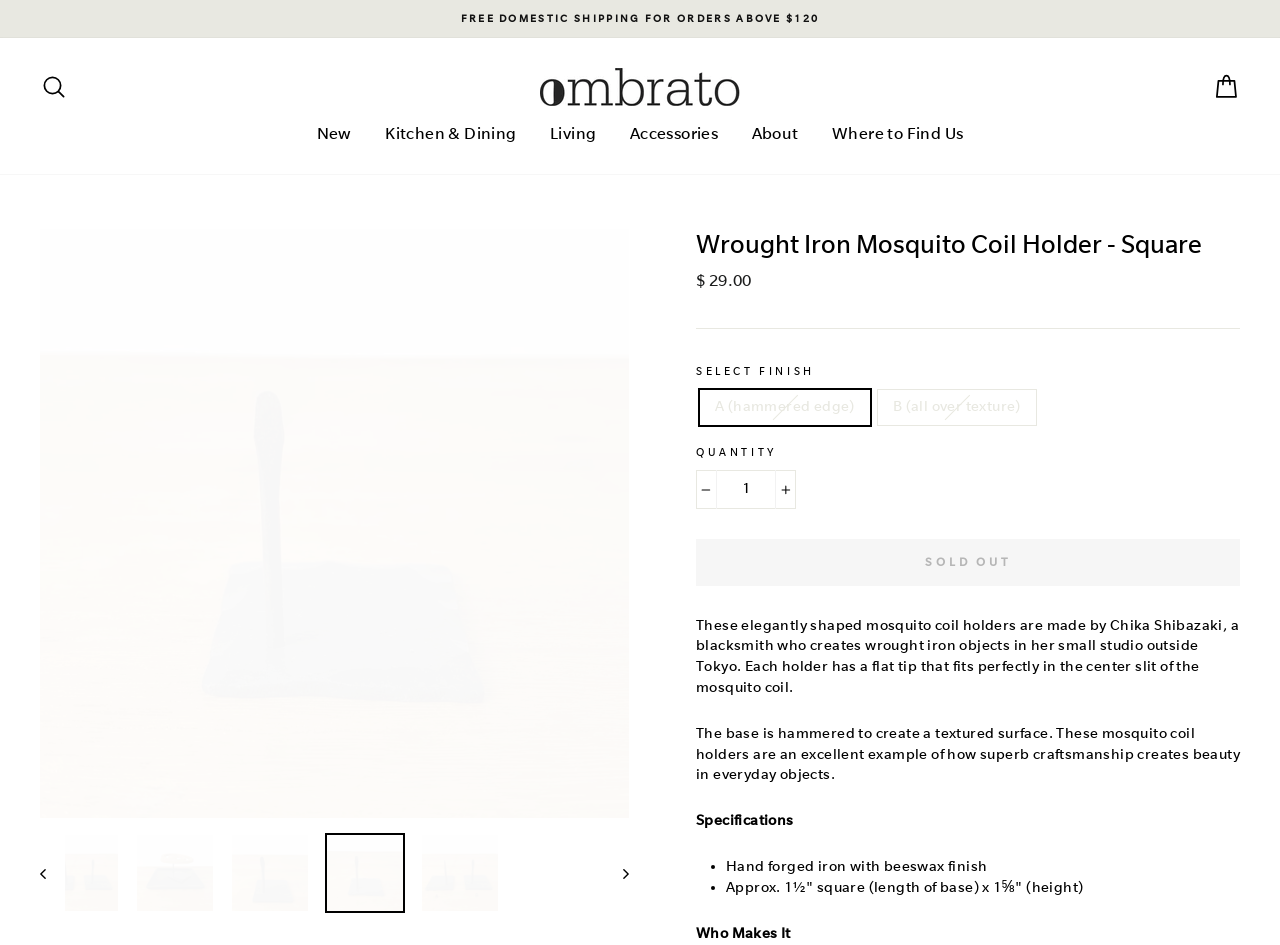Please give the bounding box coordinates of the area that should be clicked to fulfill the following instruction: "Go to previous page". The coordinates should be in the format of four float numbers from 0 to 1, i.e., [left, top, right, bottom].

[0.031, 0.882, 0.051, 0.966]